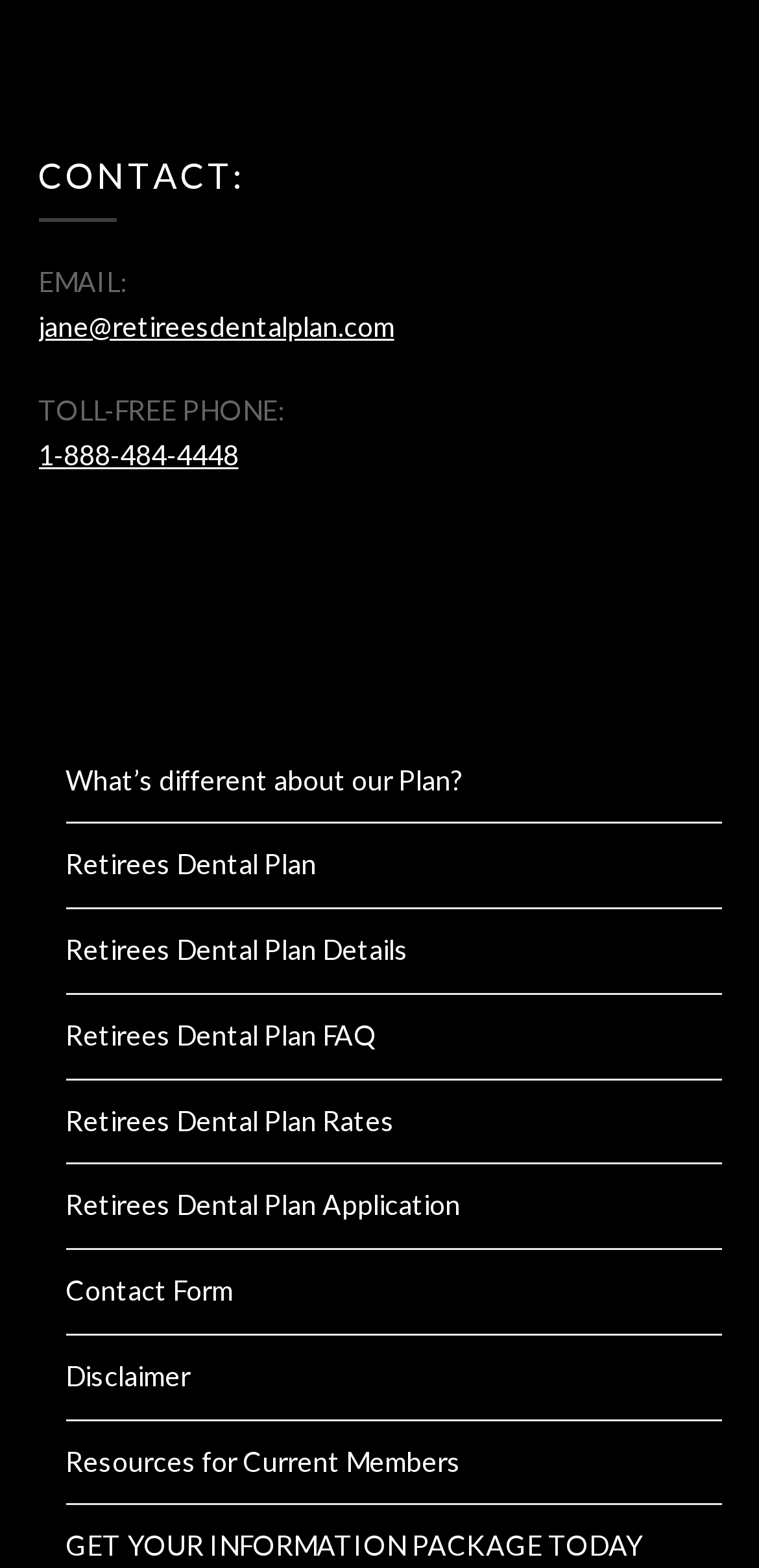Carefully examine the image and provide an in-depth answer to the question: How many links are related to the Retirees Dental Plan?

I counted the links that contain the phrase 'Retirees Dental Plan' or are closely related to it, and found six links: 'Retirees Dental Plan', 'Retirees Dental Plan Details', 'Retirees Dental Plan FAQ', 'Retirees Dental Plan Rates', 'Retirees Dental Plan Application', and 'Resources for Current Members'.